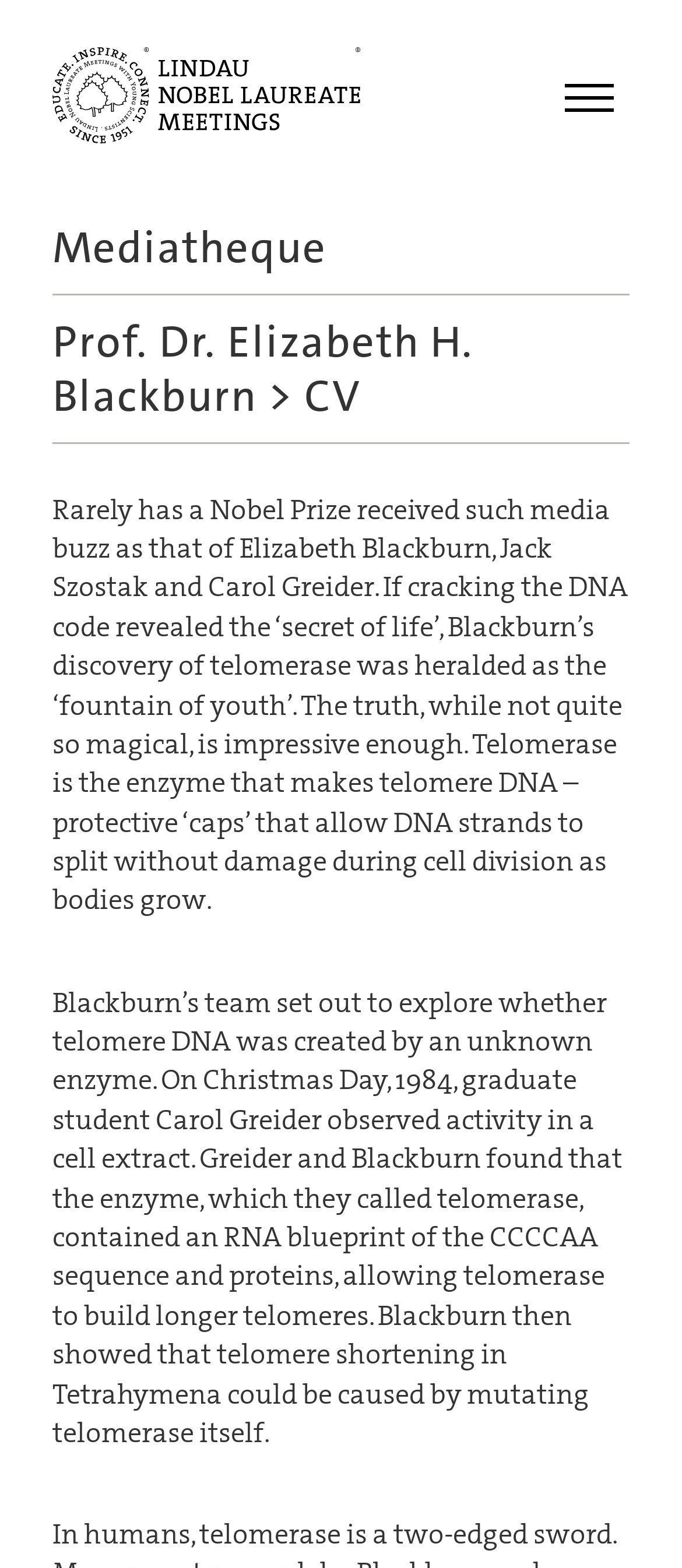Bounding box coordinates are specified in the format (top-left x, top-left y, bottom-right x, bottom-right y). All values are floating point numbers bounded between 0 and 1. Please provide the bounding box coordinate of the region this sentence describes: Topics

[0.572, 0.277, 0.821, 0.32]